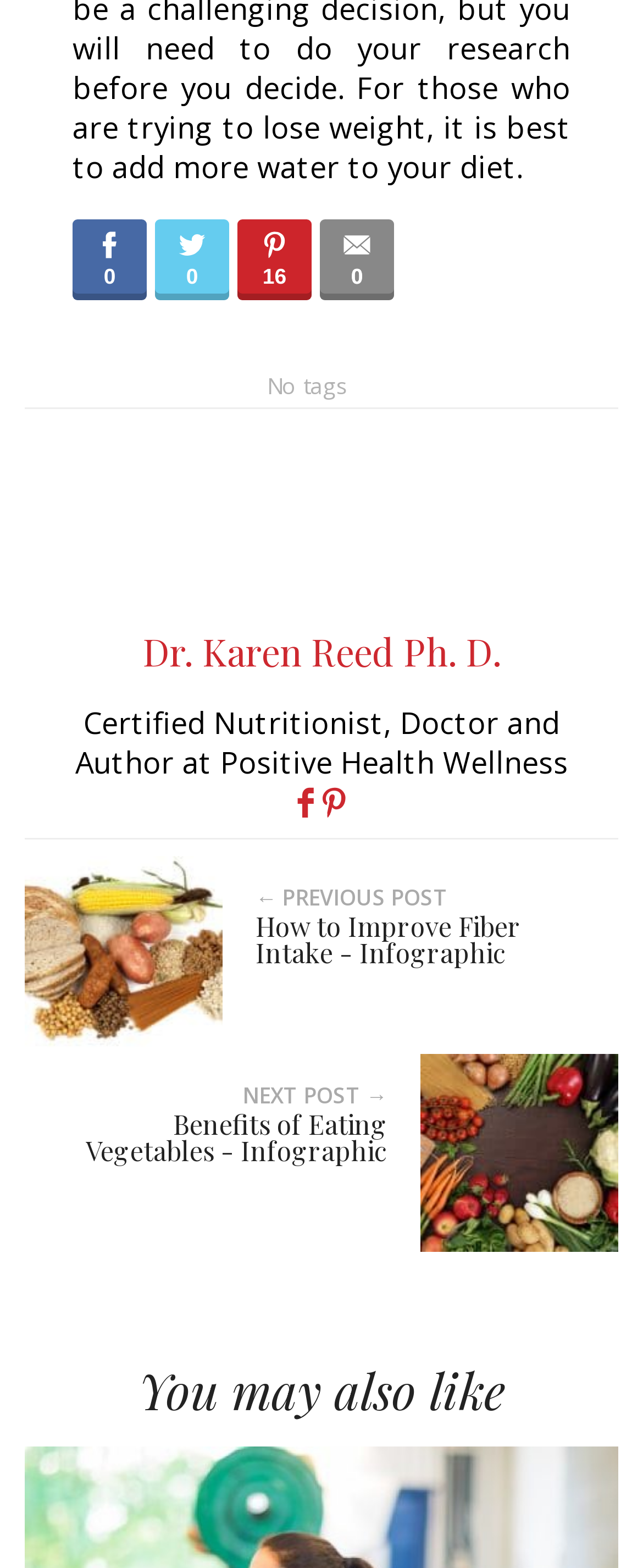Respond to the following question using a concise word or phrase: 
How many social media links are there?

2